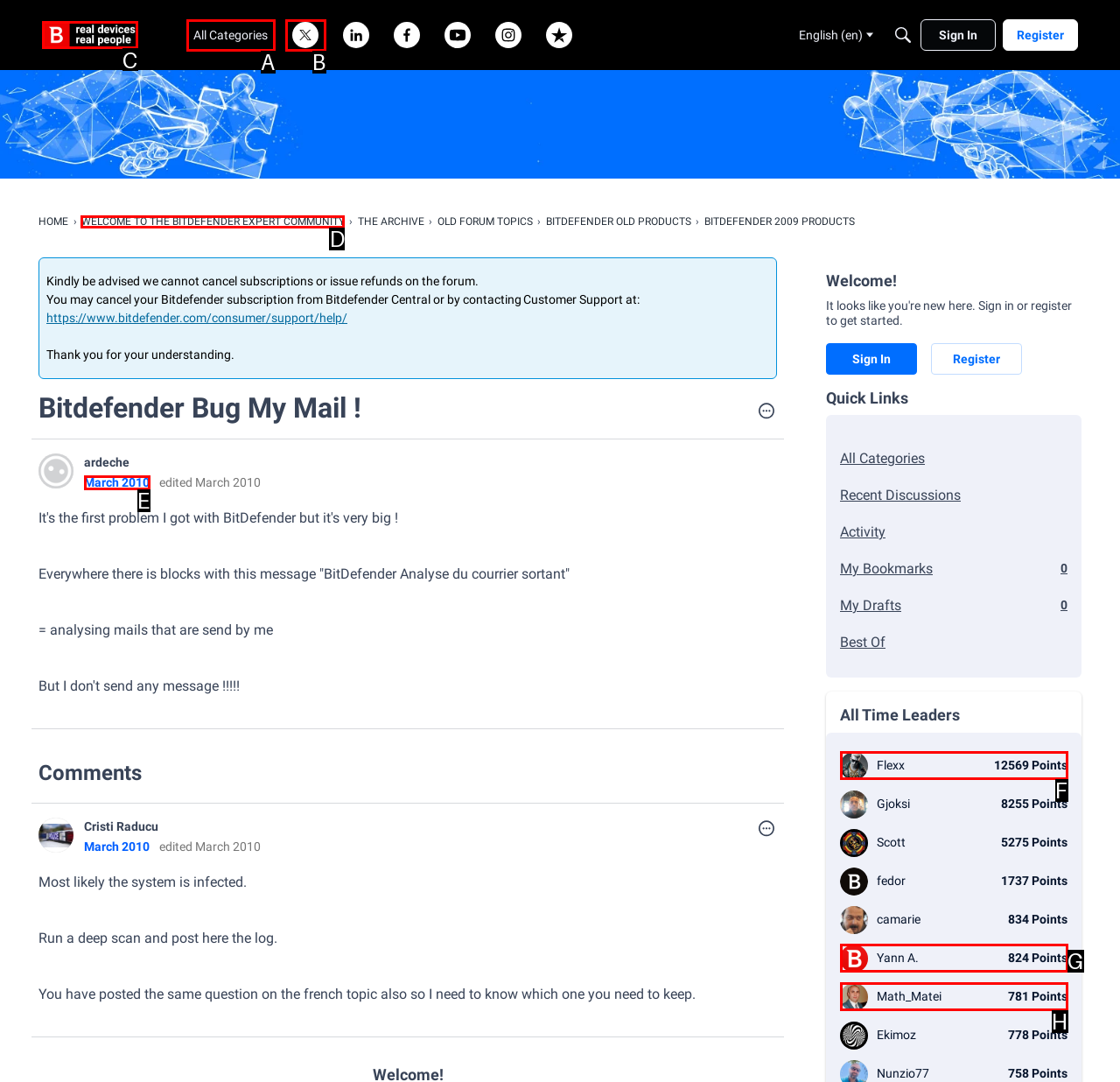Which option should I select to accomplish the task: Go to the 'Home' page? Respond with the corresponding letter from the given choices.

C